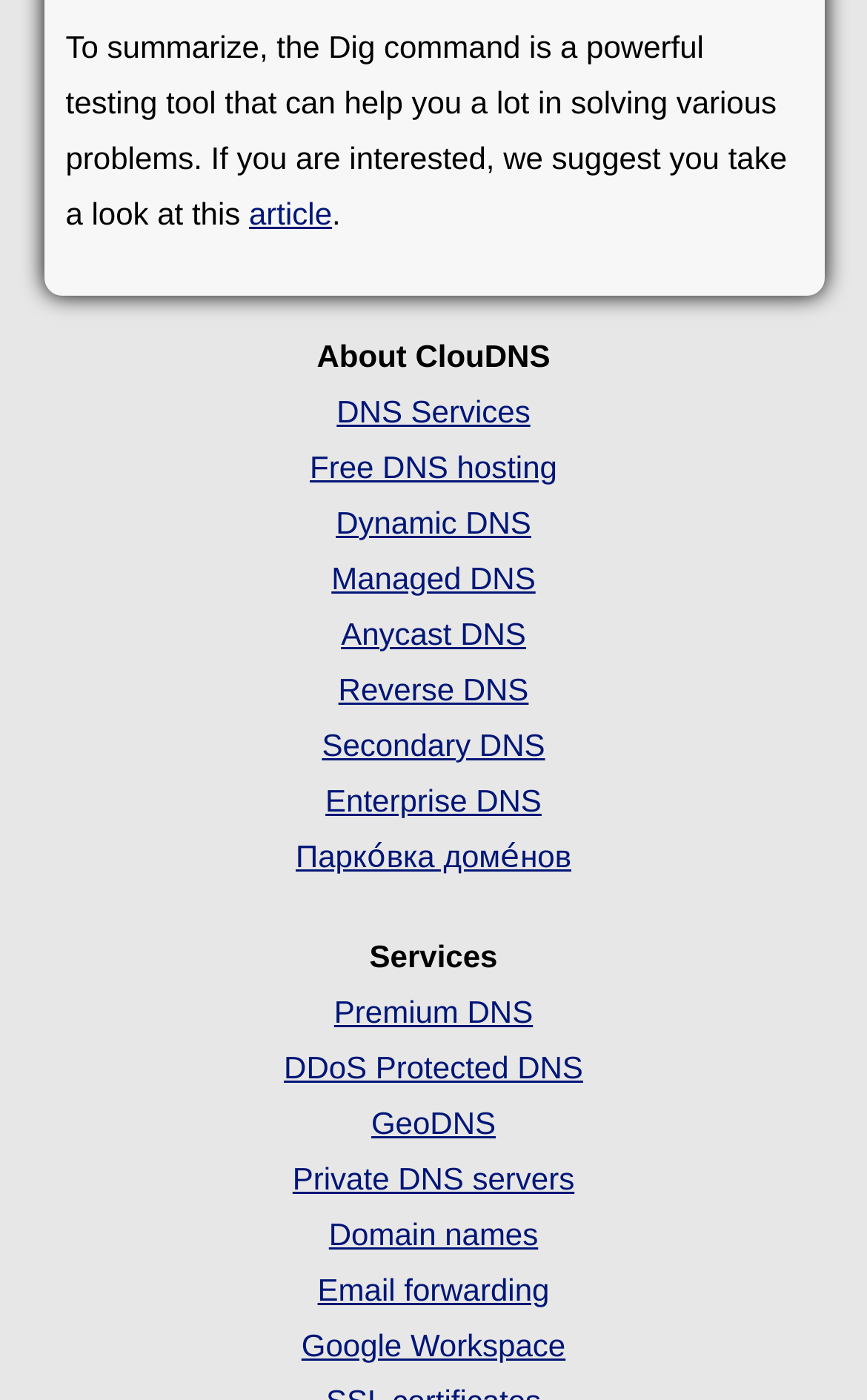What services are offered by ClouDNS?
Please give a detailed and elaborate explanation in response to the question.

The webpage has a section with links to various services such as DNS Services, Free DNS hosting, Dynamic DNS, Managed DNS, and more, which suggests that ClouDNS offers these services.